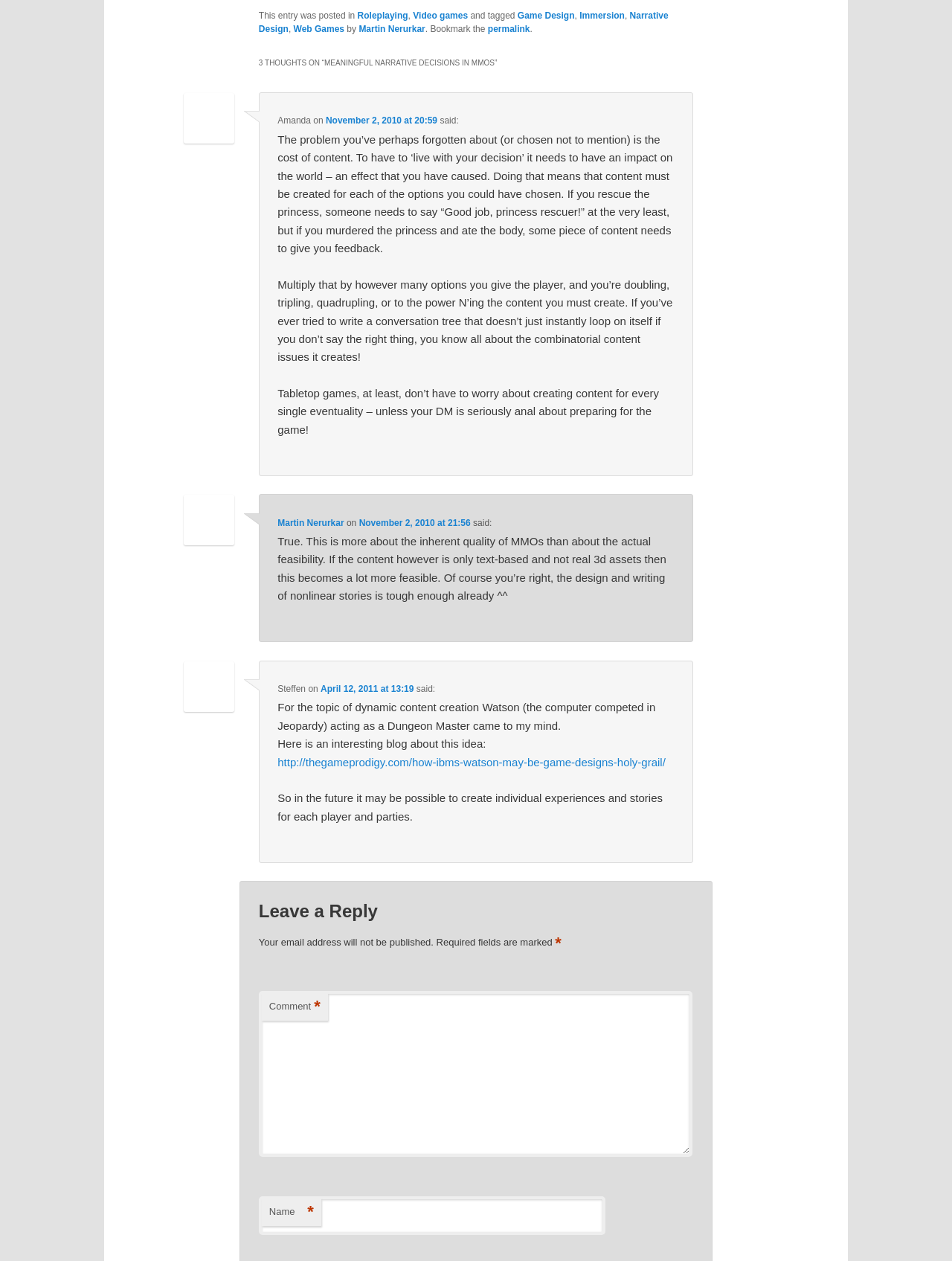Find the bounding box coordinates for the area you need to click to carry out the instruction: "Click on the 'Roleplaying' link". The coordinates should be four float numbers between 0 and 1, indicated as [left, top, right, bottom].

[0.375, 0.008, 0.429, 0.016]